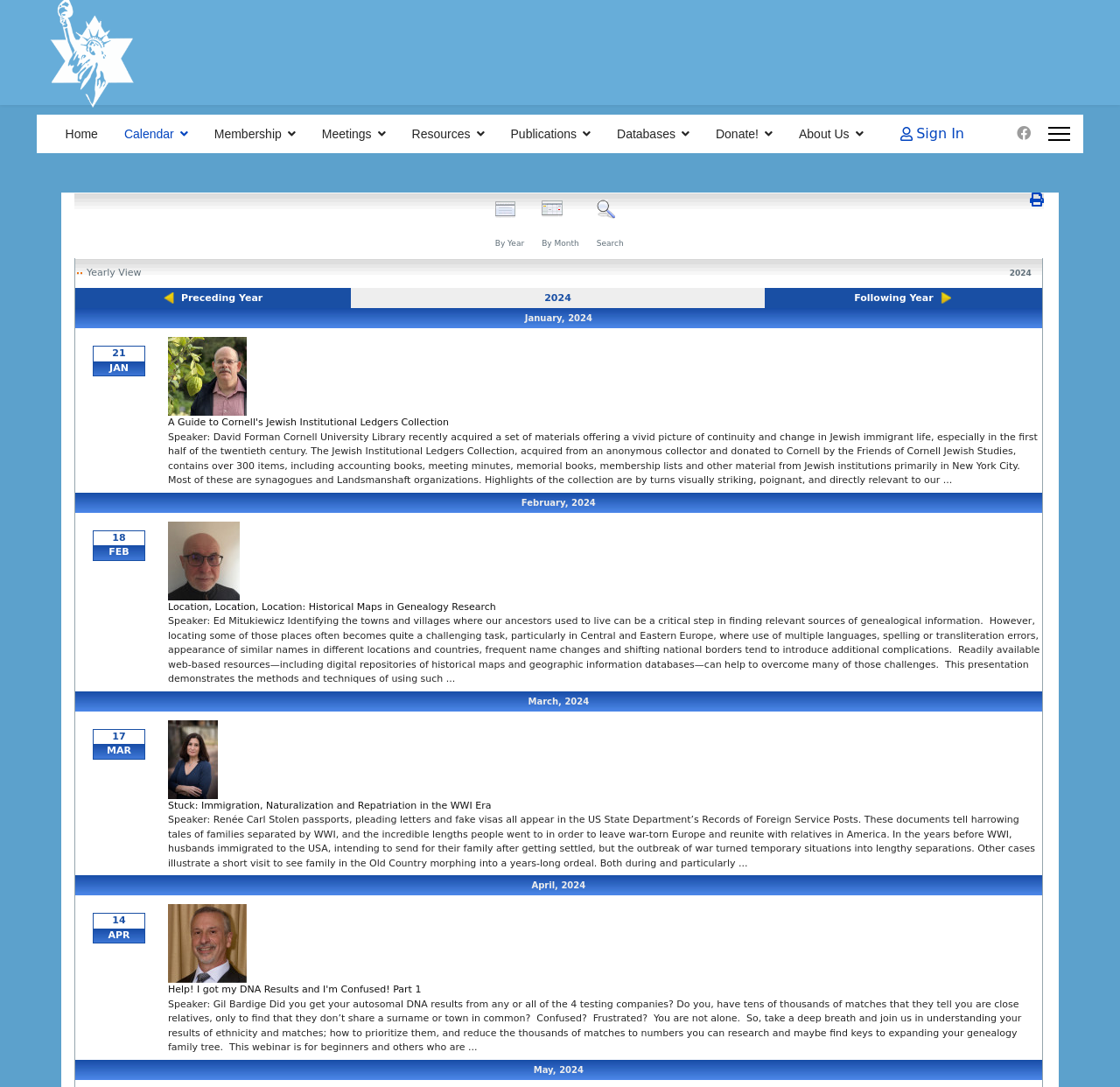Given the description of the UI element: "Preceding Year", predict the bounding box coordinates in the form of [left, top, right, bottom], with each value being a float between 0 and 1.

[0.146, 0.269, 0.235, 0.28]